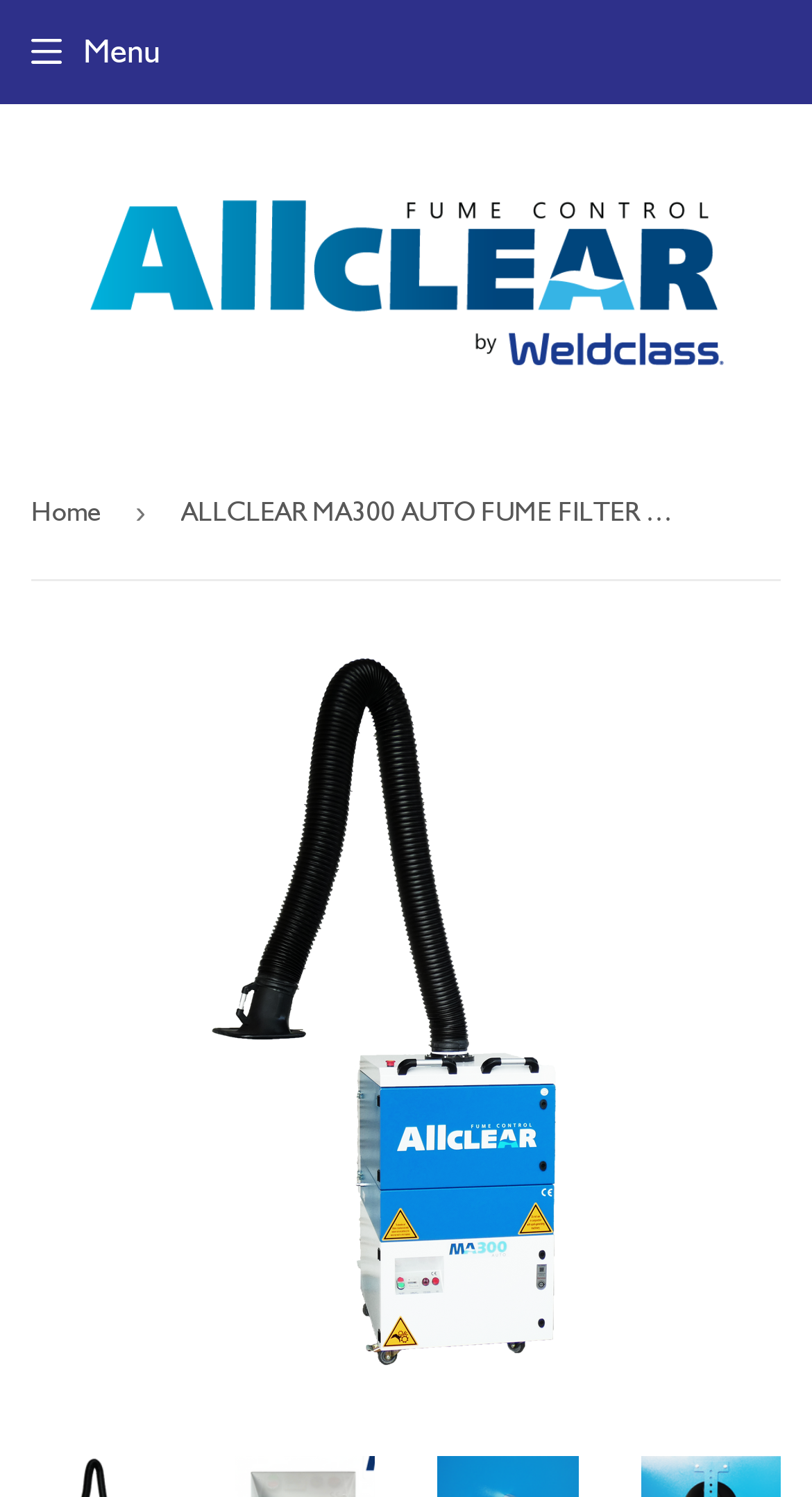Answer succinctly with a single word or phrase:
What is the name of the product?

Allclear MA300 AUTO